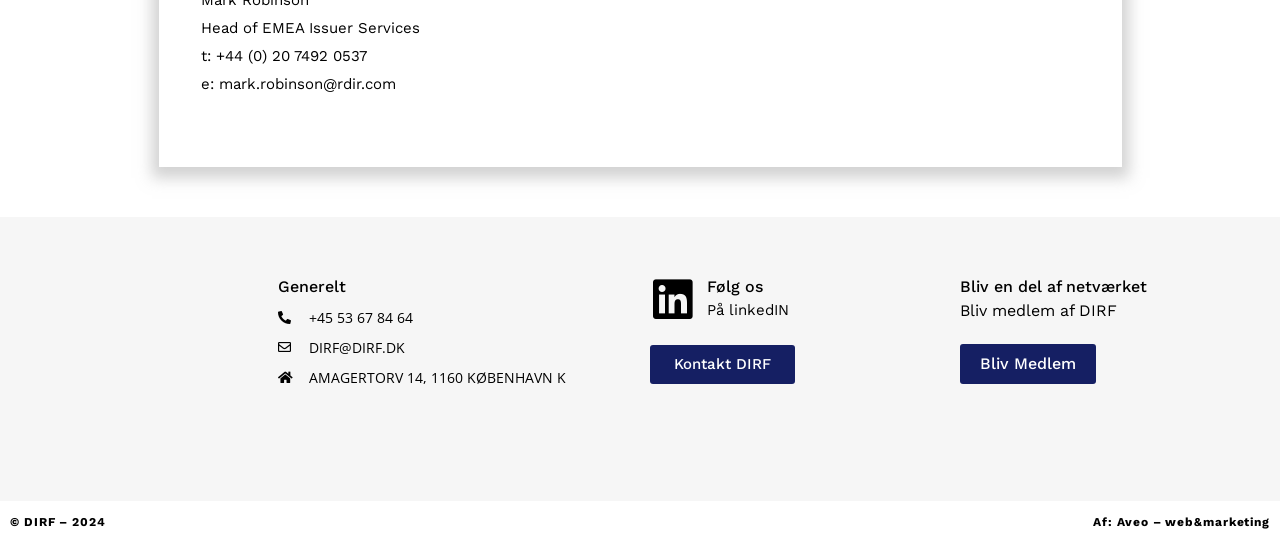Show the bounding box coordinates for the HTML element as described: "+45 53 67 84 64".

[0.217, 0.562, 0.492, 0.609]